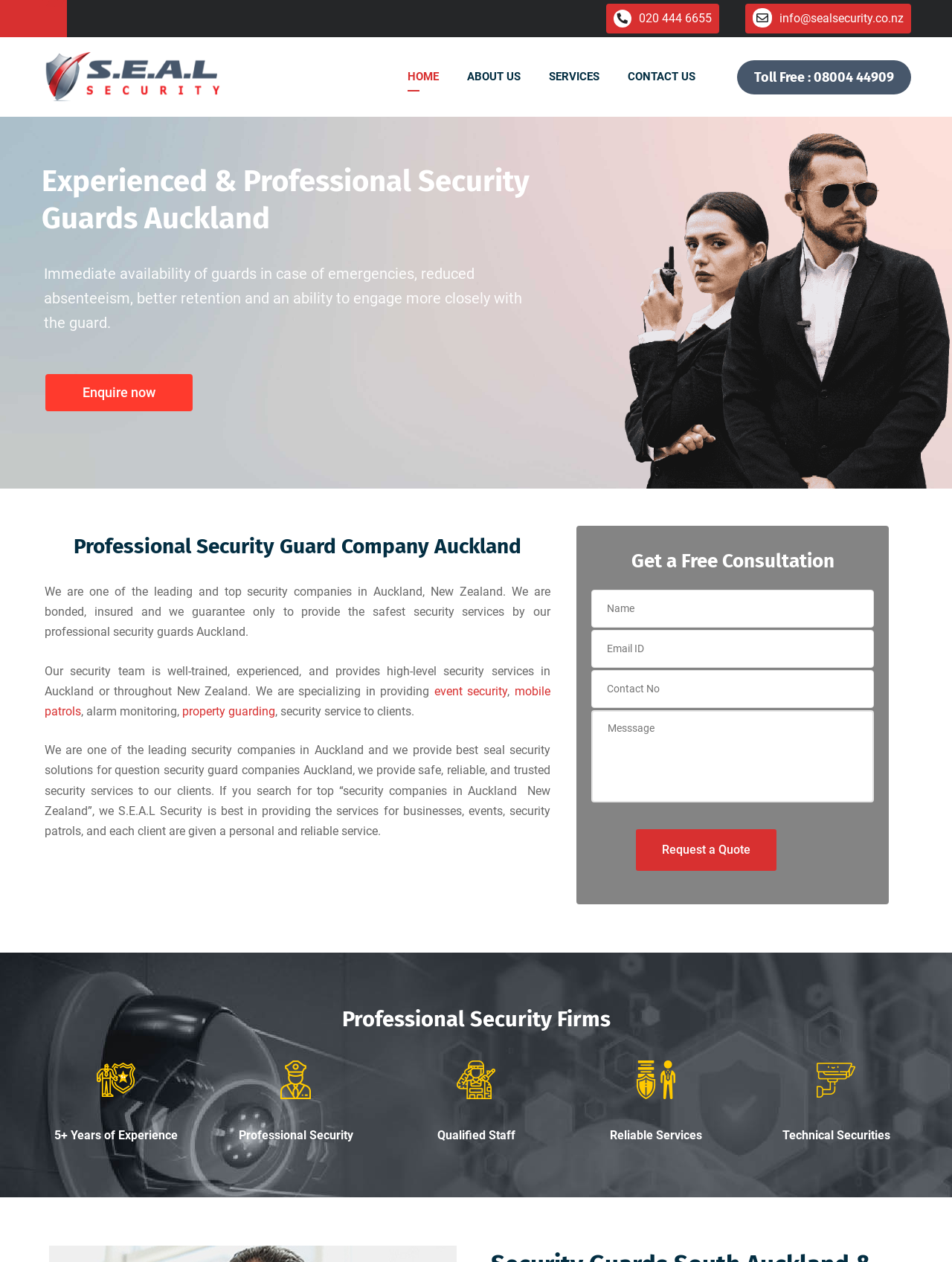Determine the bounding box coordinates for the region that must be clicked to execute the following instruction: "Learn more about event security".

[0.456, 0.542, 0.533, 0.553]